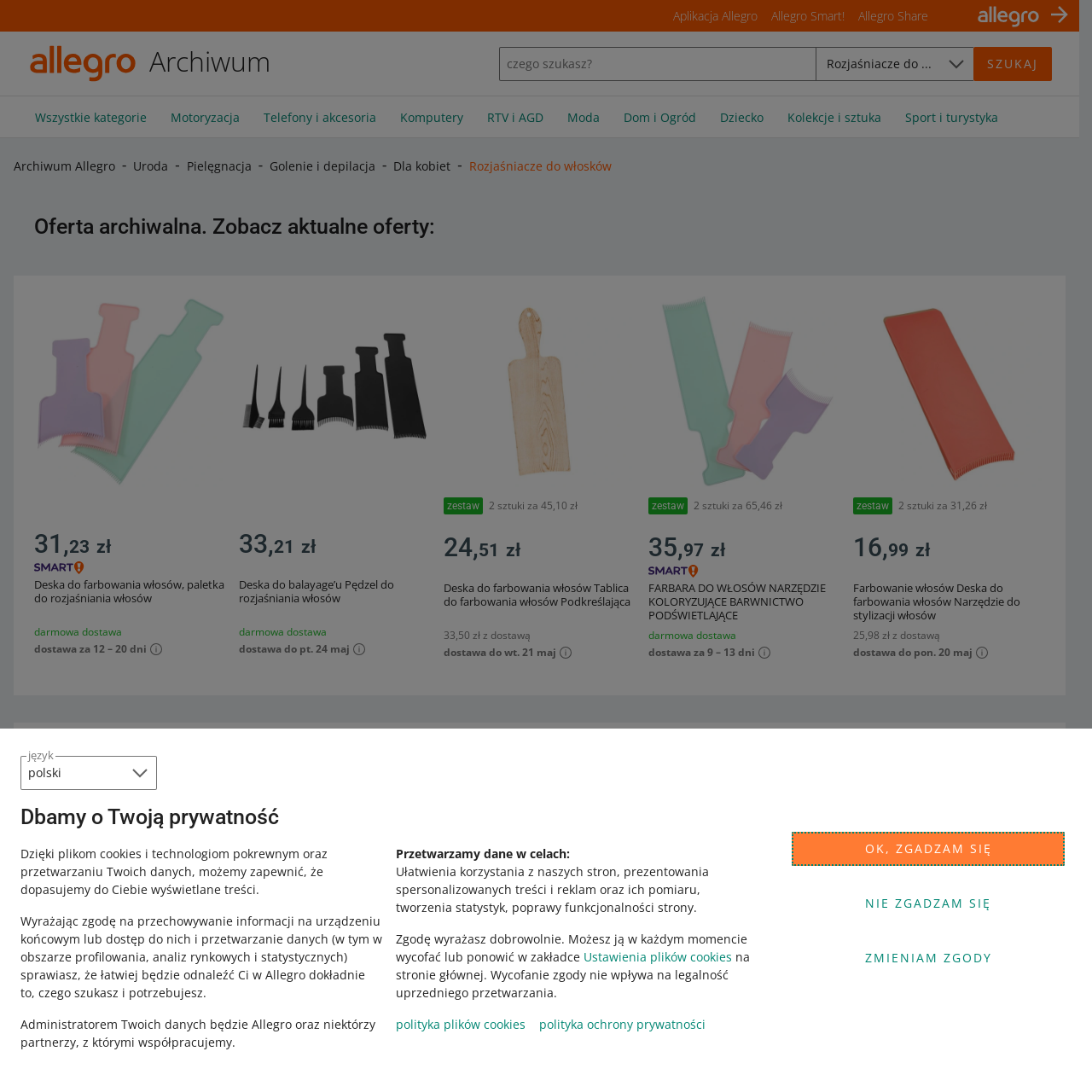Please provide a thorough description of the image inside the red frame.

The image depicts a hair coloring tool, specifically a board used for highlighting and lightening hair. This practical accessory is essential for professionals or home users looking to achieve multi-dimensional color effects in hair dyeing. It is designed to aid in the application of hair color, ensuring precision and ease of use. The product featured may come in a pack of two, priced at approximately 45.10 zł. This versatile tool is ideal for anyone interested in hair coloring techniques, making it a valuable addition to any stylist's toolkit or home hair care routine.